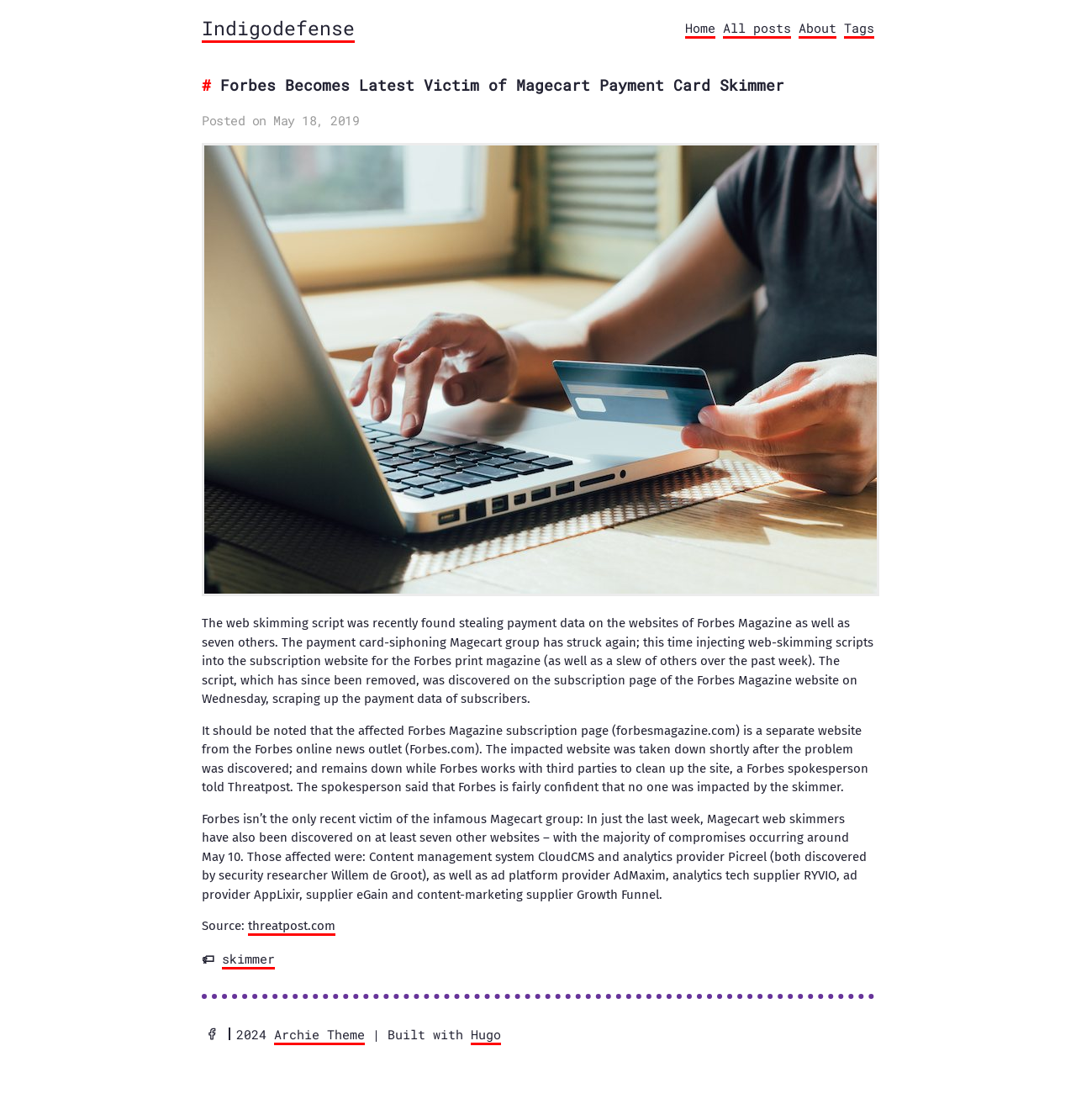Provide the bounding box for the UI element matching this description: "threatpost.com".

[0.23, 0.82, 0.312, 0.836]